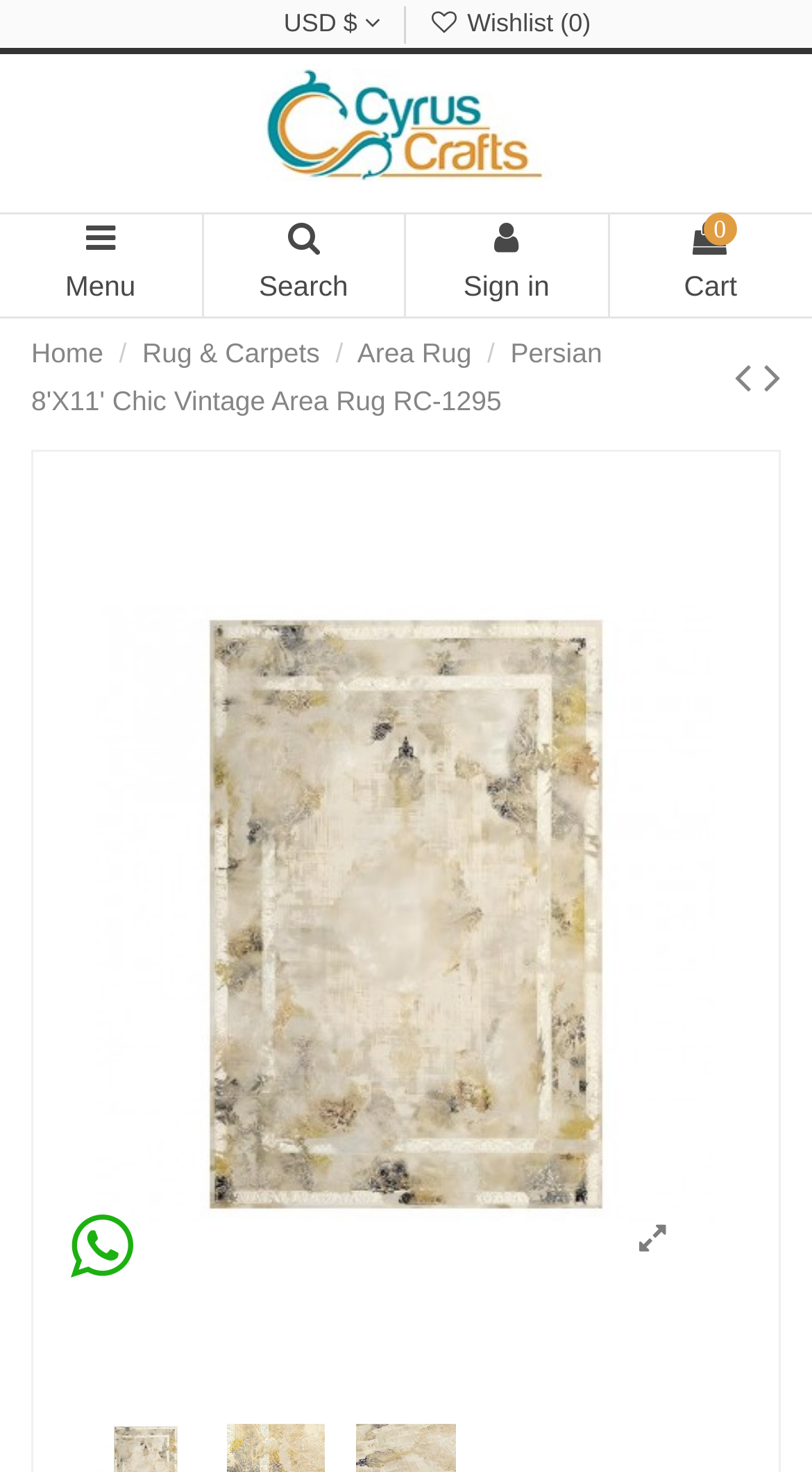Determine the coordinates of the bounding box for the clickable area needed to execute this instruction: "Sign in to account".

[0.5, 0.144, 0.75, 0.217]